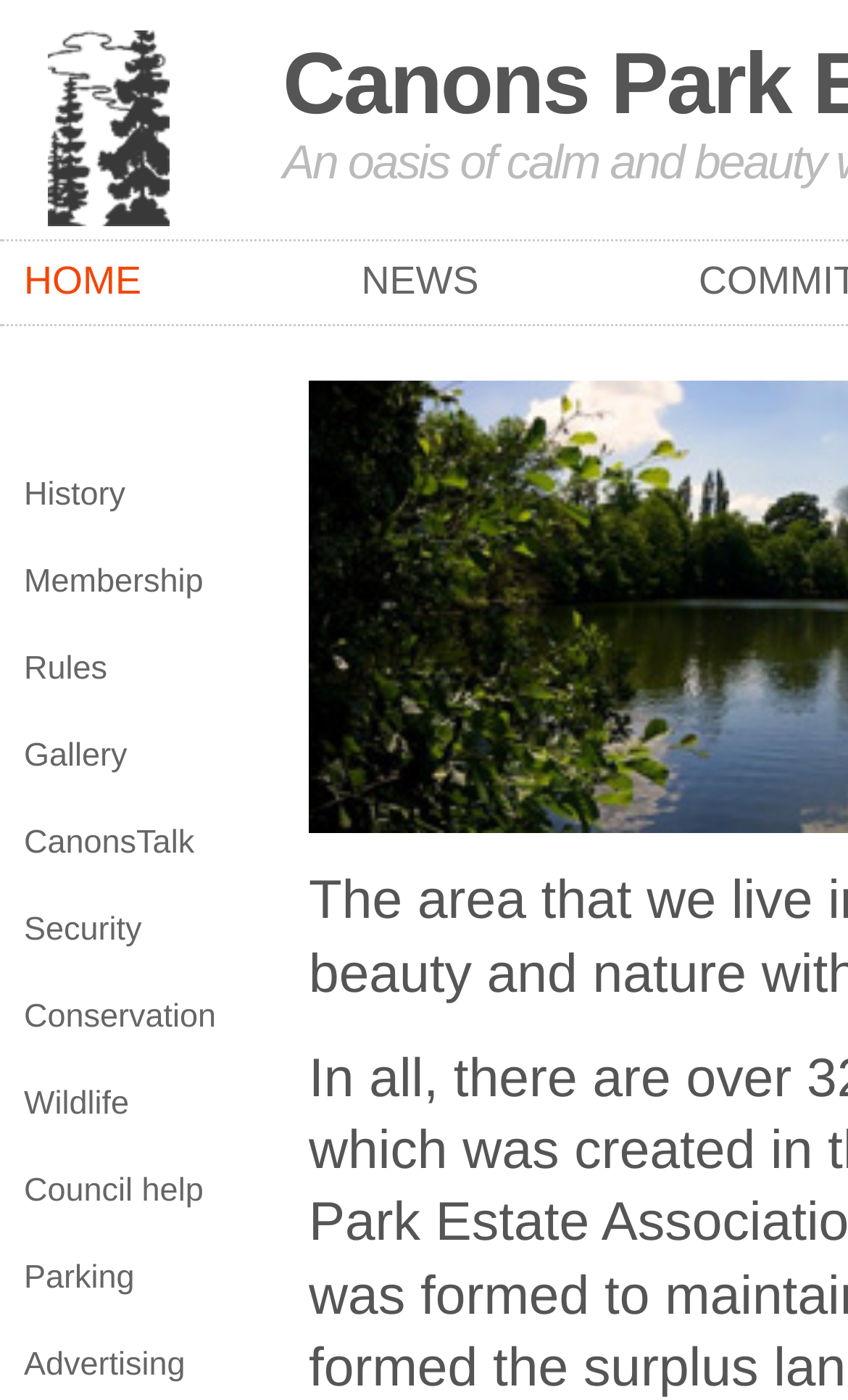What is the last menu item?
Please answer the question with a single word or phrase, referencing the image.

Advertising